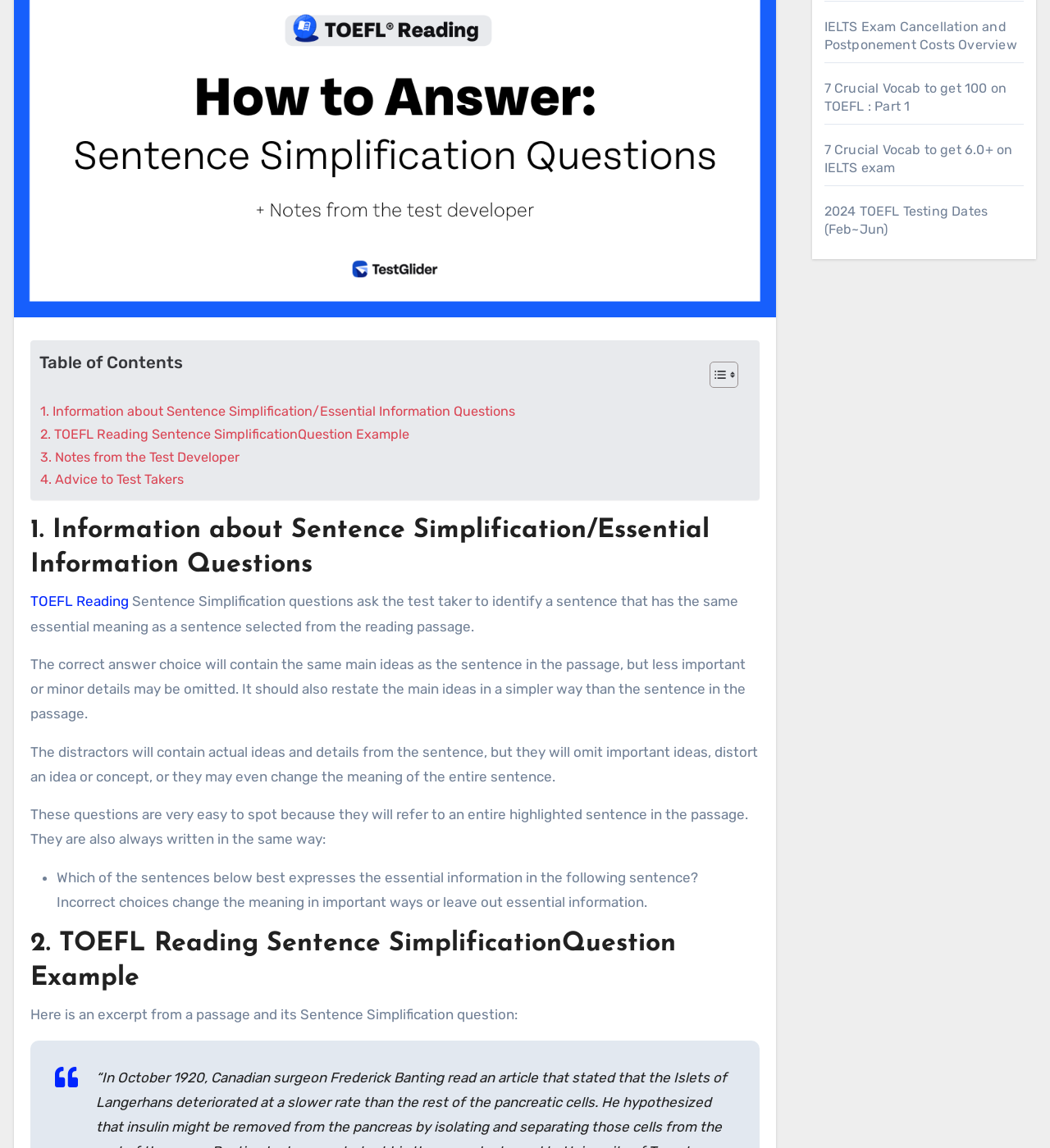Using the description "parent_node: TOEFL Reading", locate and provide the bounding box of the UI element.

[0.013, 0.103, 0.739, 0.116]